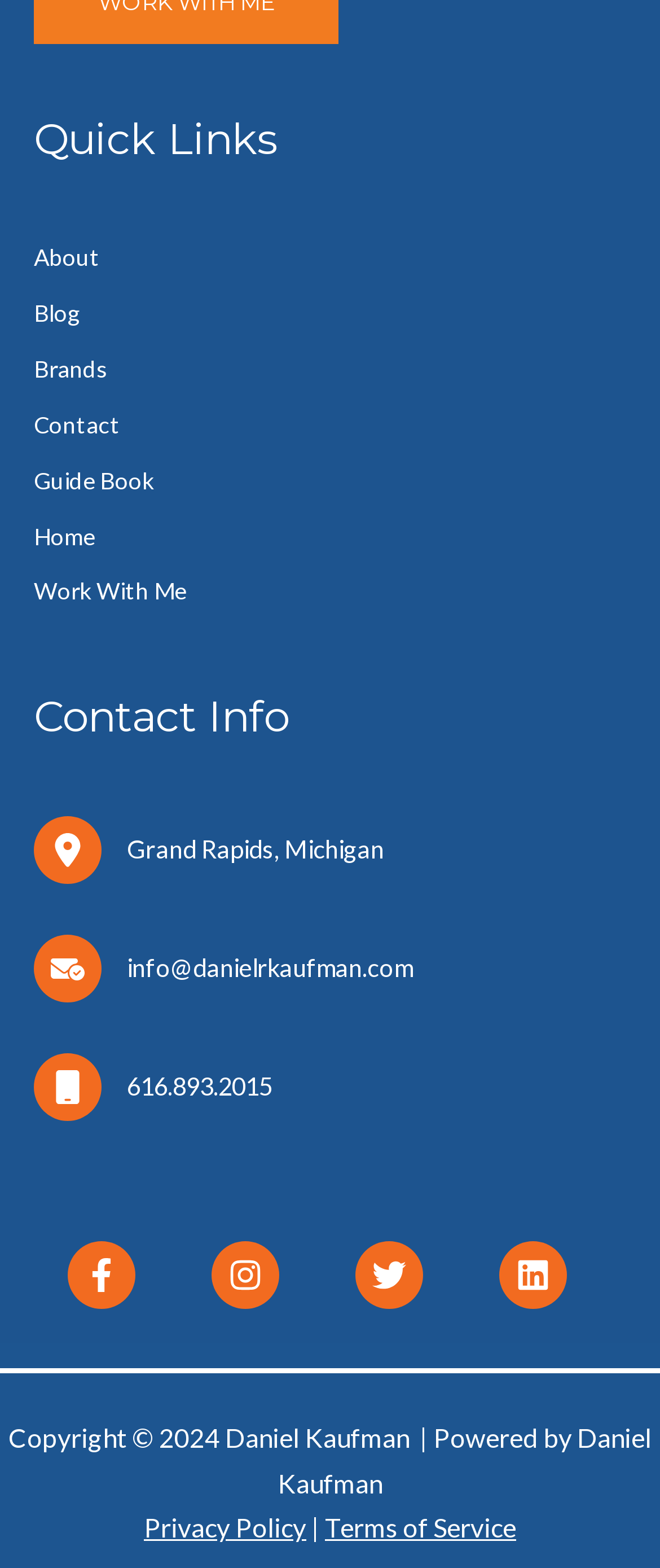Identify the bounding box coordinates of the part that should be clicked to carry out this instruction: "check email notifications".

None